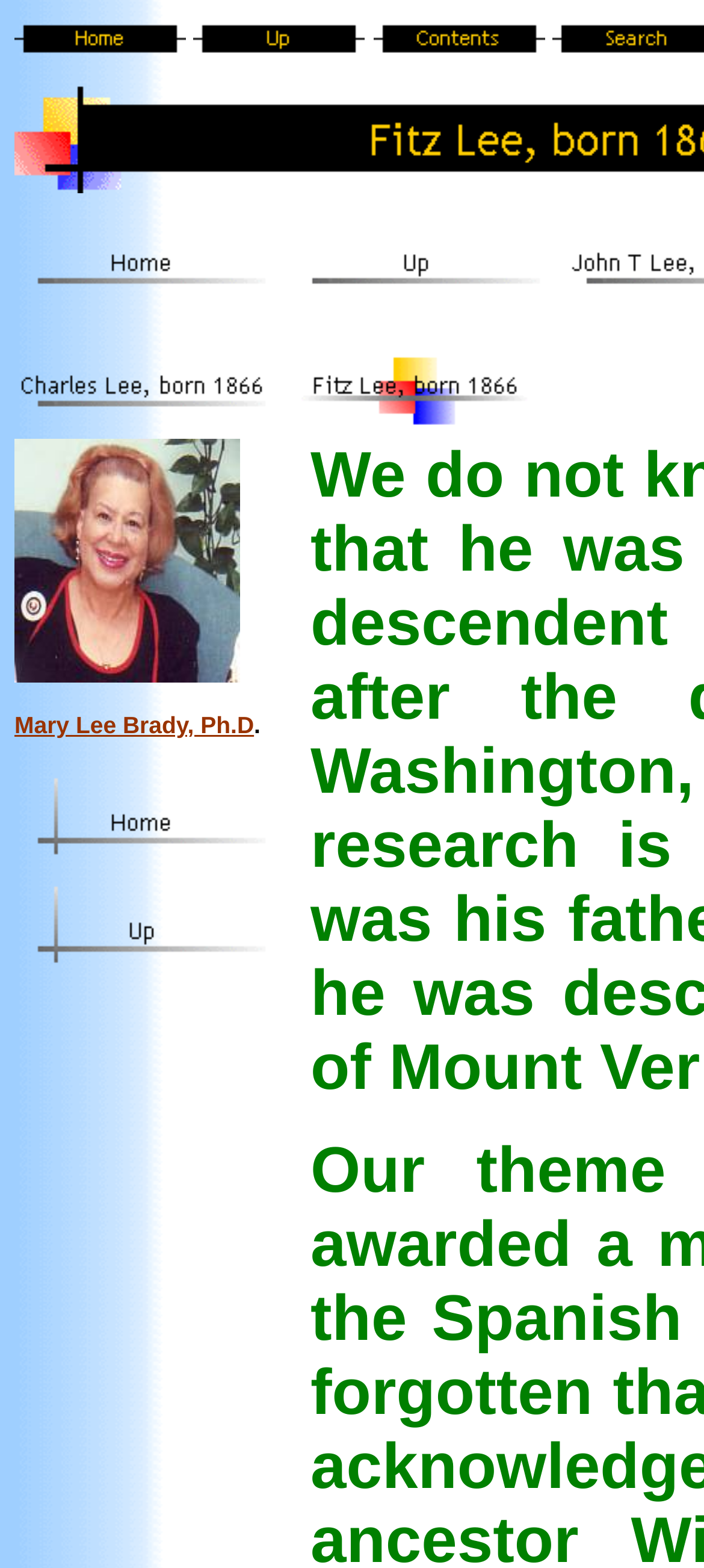Determine the bounding box coordinates of the clickable region to execute the instruction: "learn about Mary Lee Brady, Ph.D". The coordinates should be four float numbers between 0 and 1, denoted as [left, top, right, bottom].

[0.021, 0.454, 0.361, 0.471]